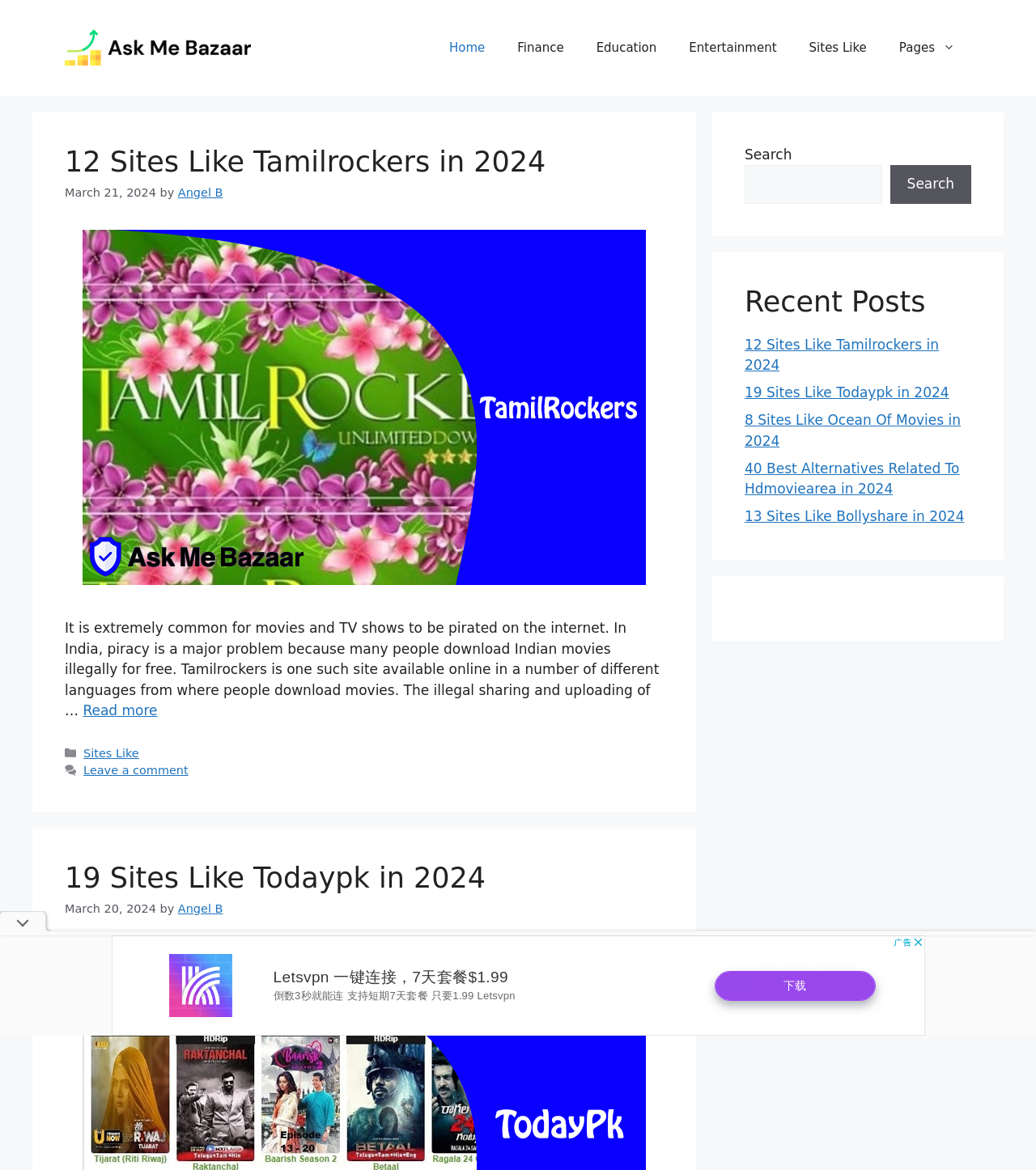What is the name of the website?
Can you give a detailed and elaborate answer to the question?

The name of the website can be found in the banner section at the top of the webpage, which contains a link with the text 'AskMeBazaar'.